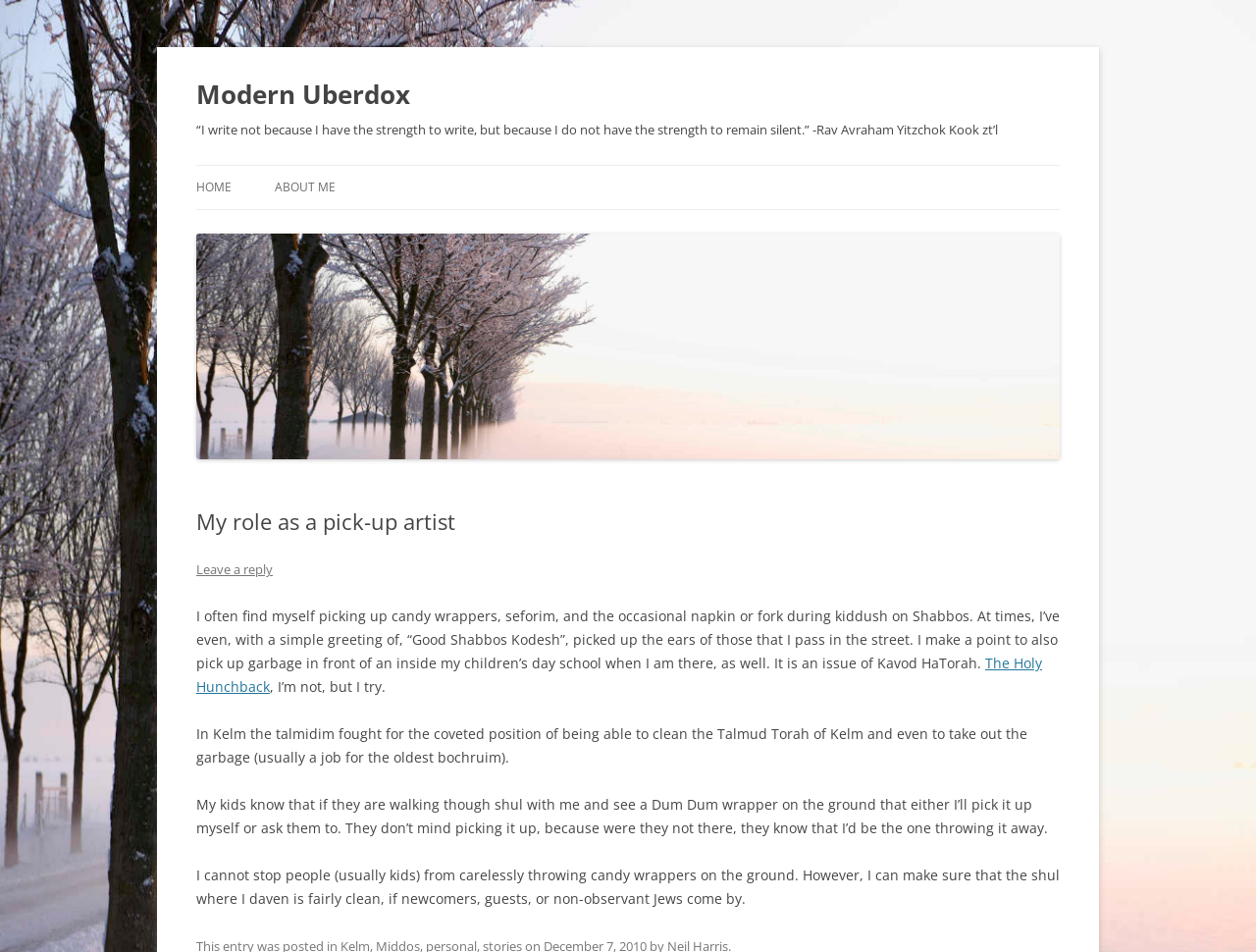Please determine the bounding box coordinates of the element's region to click in order to carry out the following instruction: "Click the 'The Holy Hunchback' link". The coordinates should be four float numbers between 0 and 1, i.e., [left, top, right, bottom].

[0.156, 0.687, 0.83, 0.731]